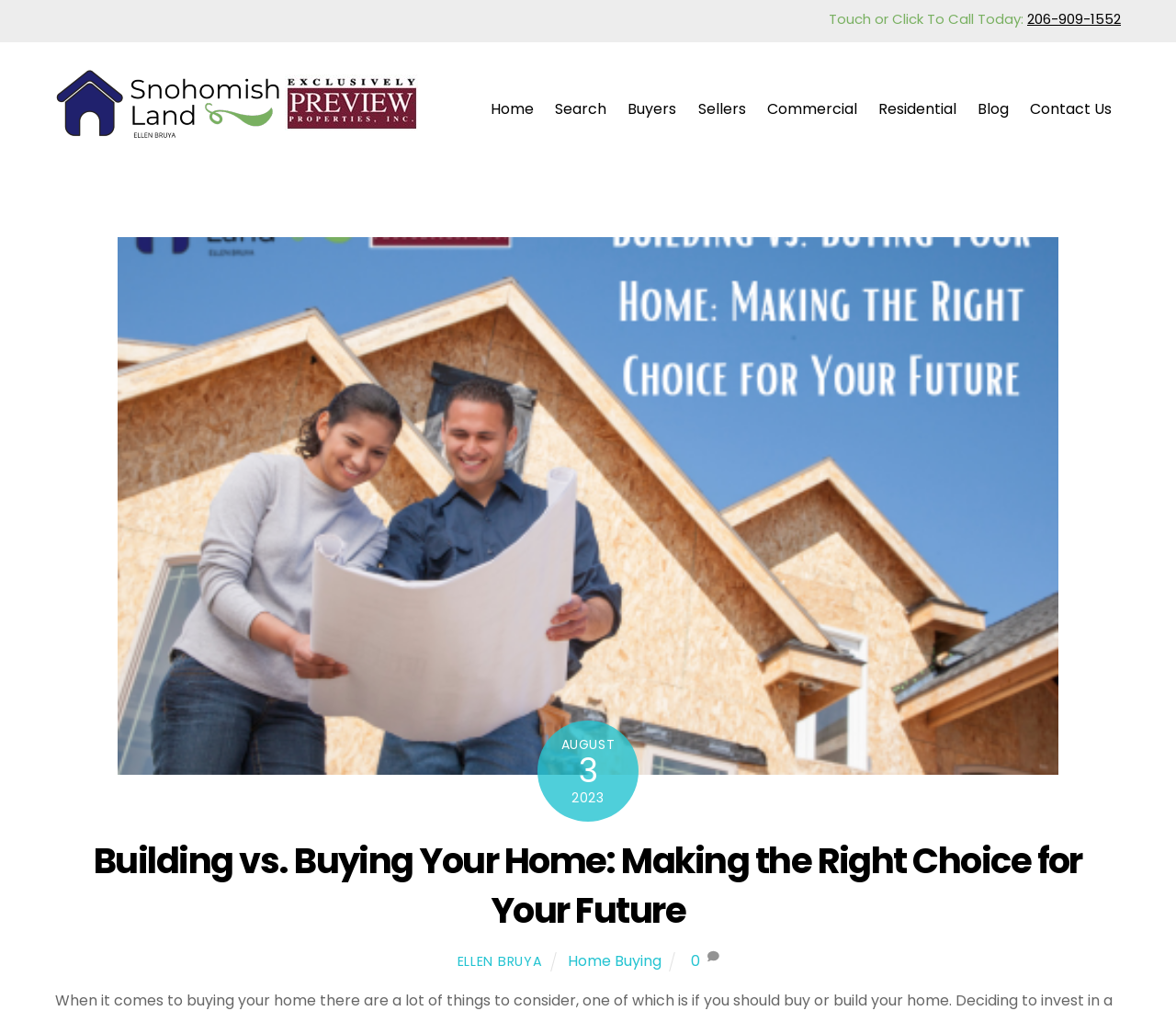What is the phone number to call today?
Please provide a comprehensive answer based on the contents of the image.

The phone number can be found at the top of the webpage, next to the 'Touch or Click To Call Today:' text.